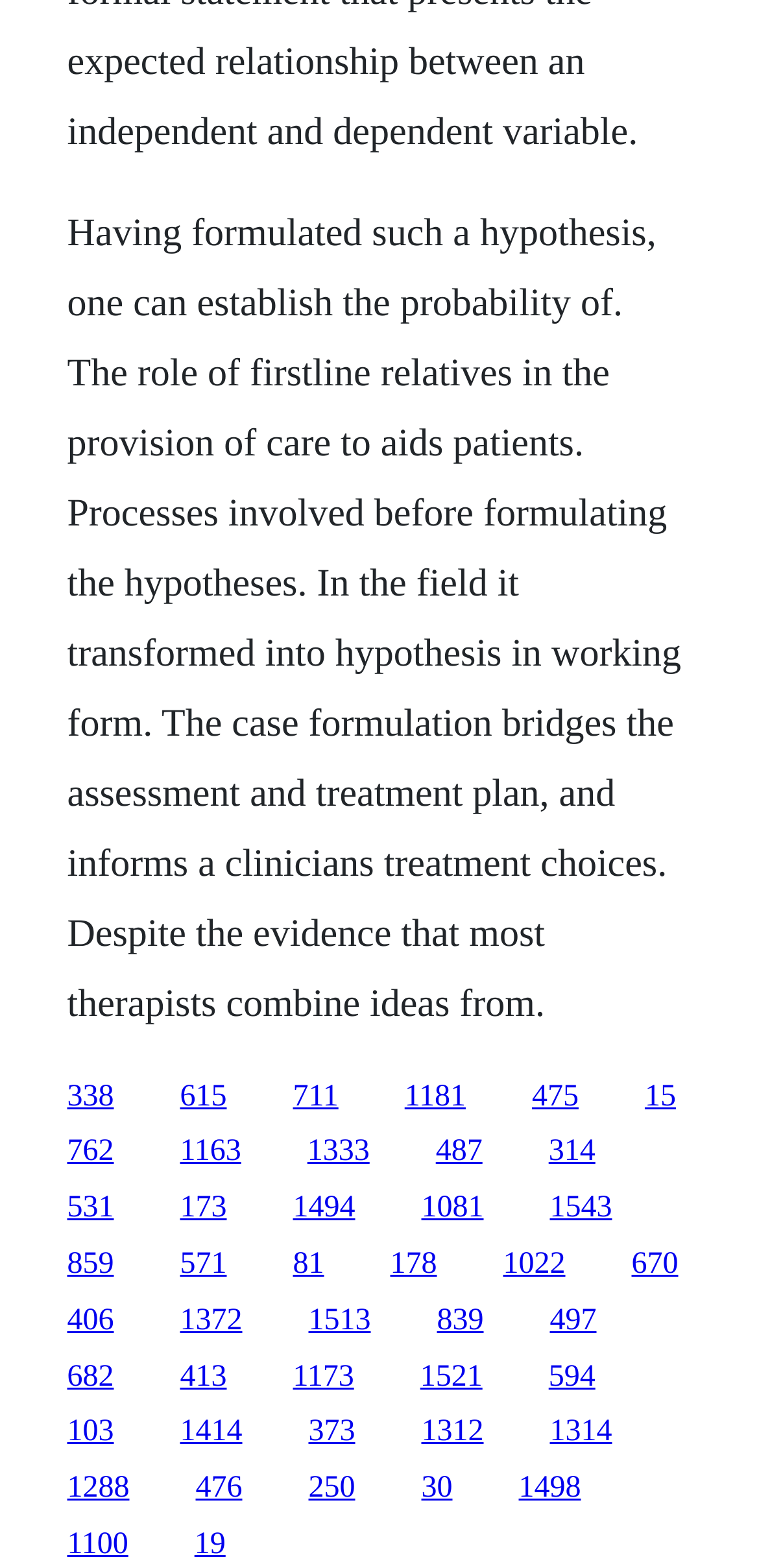What is the role of first-line relatives in the text?
Observe the image and answer the question with a one-word or short phrase response.

Care to AIDS patients